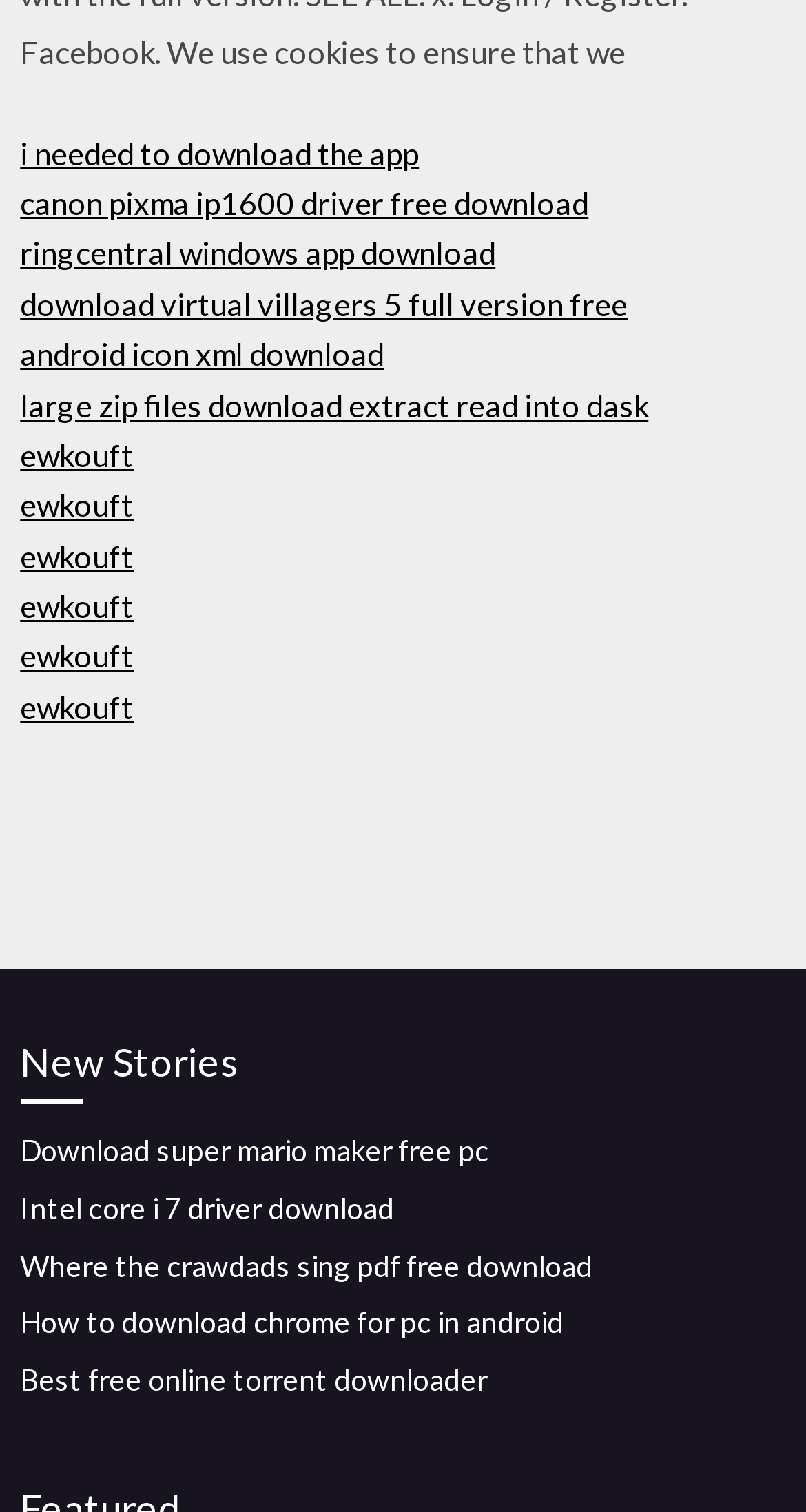Please identify the bounding box coordinates of the element that needs to be clicked to perform the following instruction: "Read New Stories".

[0.025, 0.682, 0.975, 0.73]